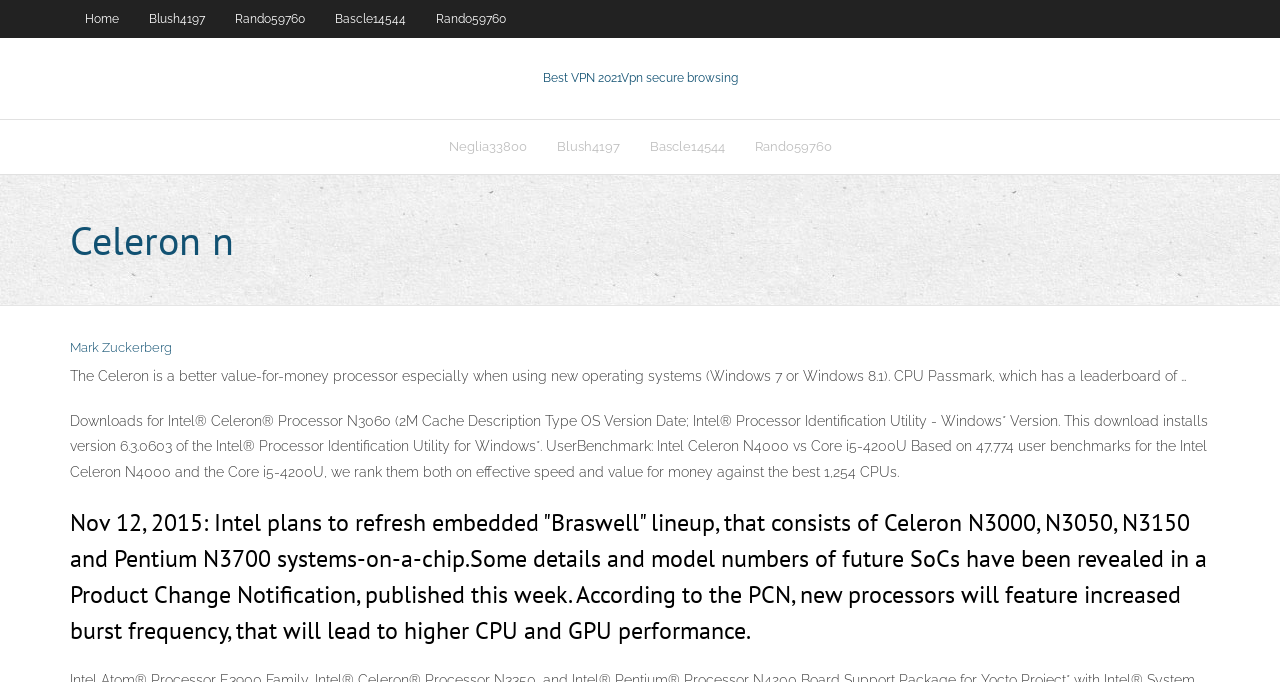Please specify the bounding box coordinates of the element that should be clicked to execute the given instruction: 'Go to Mark Zuckerberg's page'. Ensure the coordinates are four float numbers between 0 and 1, expressed as [left, top, right, bottom].

[0.055, 0.498, 0.134, 0.52]